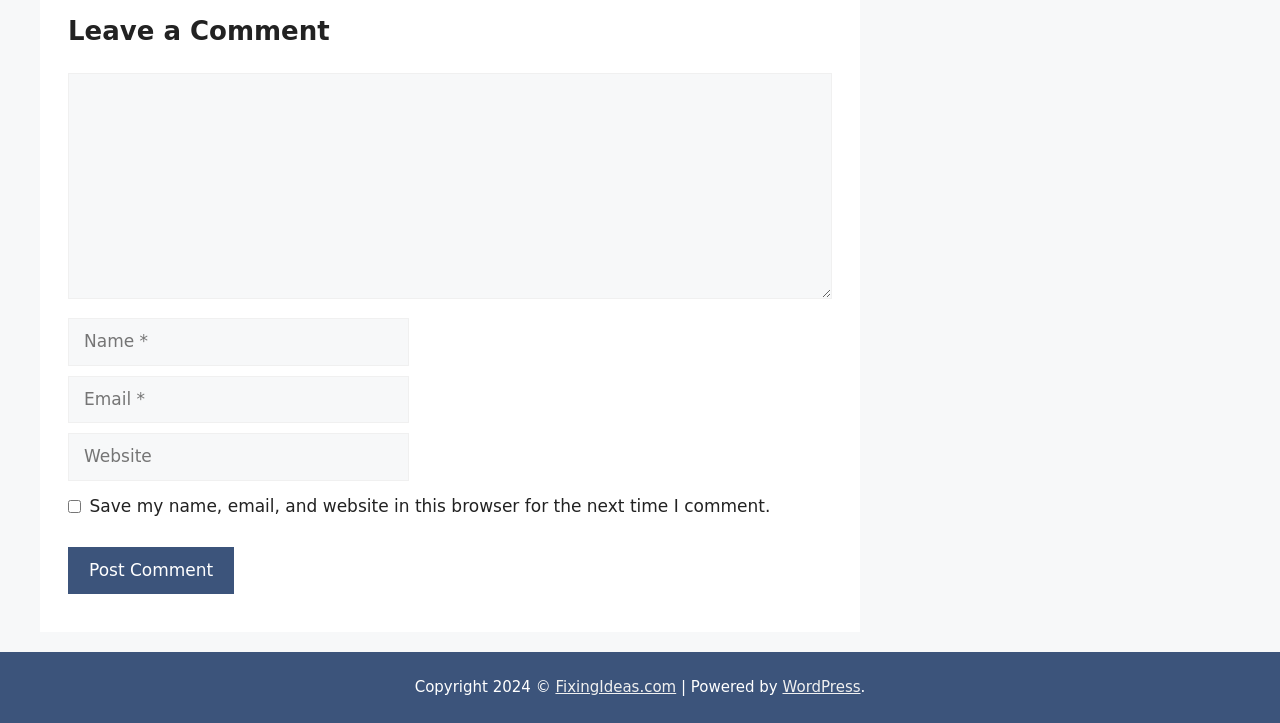What is the purpose of the comment section?
By examining the image, provide a one-word or phrase answer.

Leave a comment